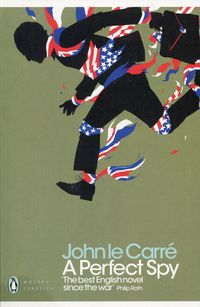What is the title of the book?
Please look at the screenshot and answer in one word or a short phrase.

A Perfect Spy